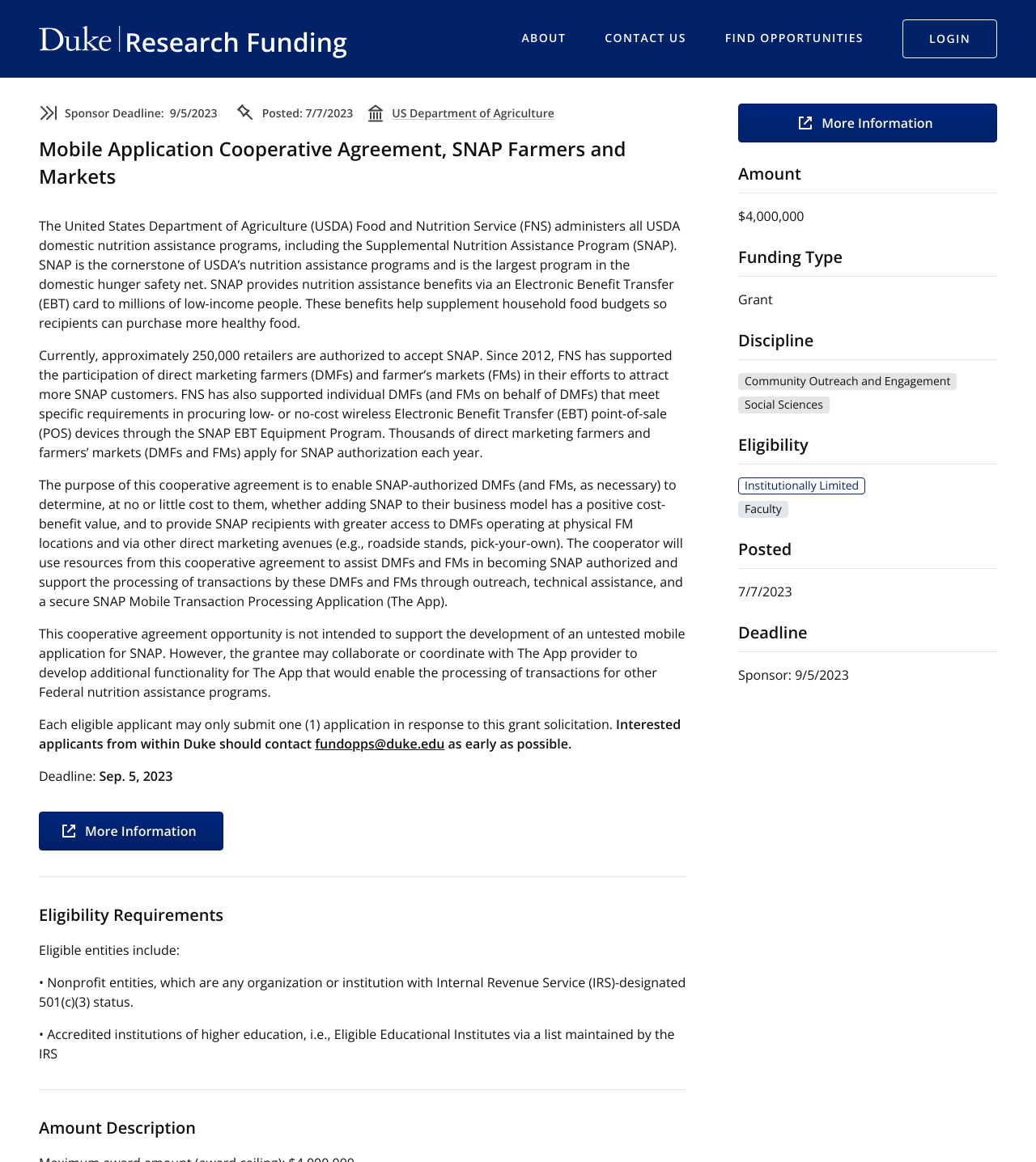Please identify the coordinates of the bounding box for the clickable region that will accomplish this instruction: "Click on 'More Information'".

[0.712, 0.089, 0.962, 0.123]